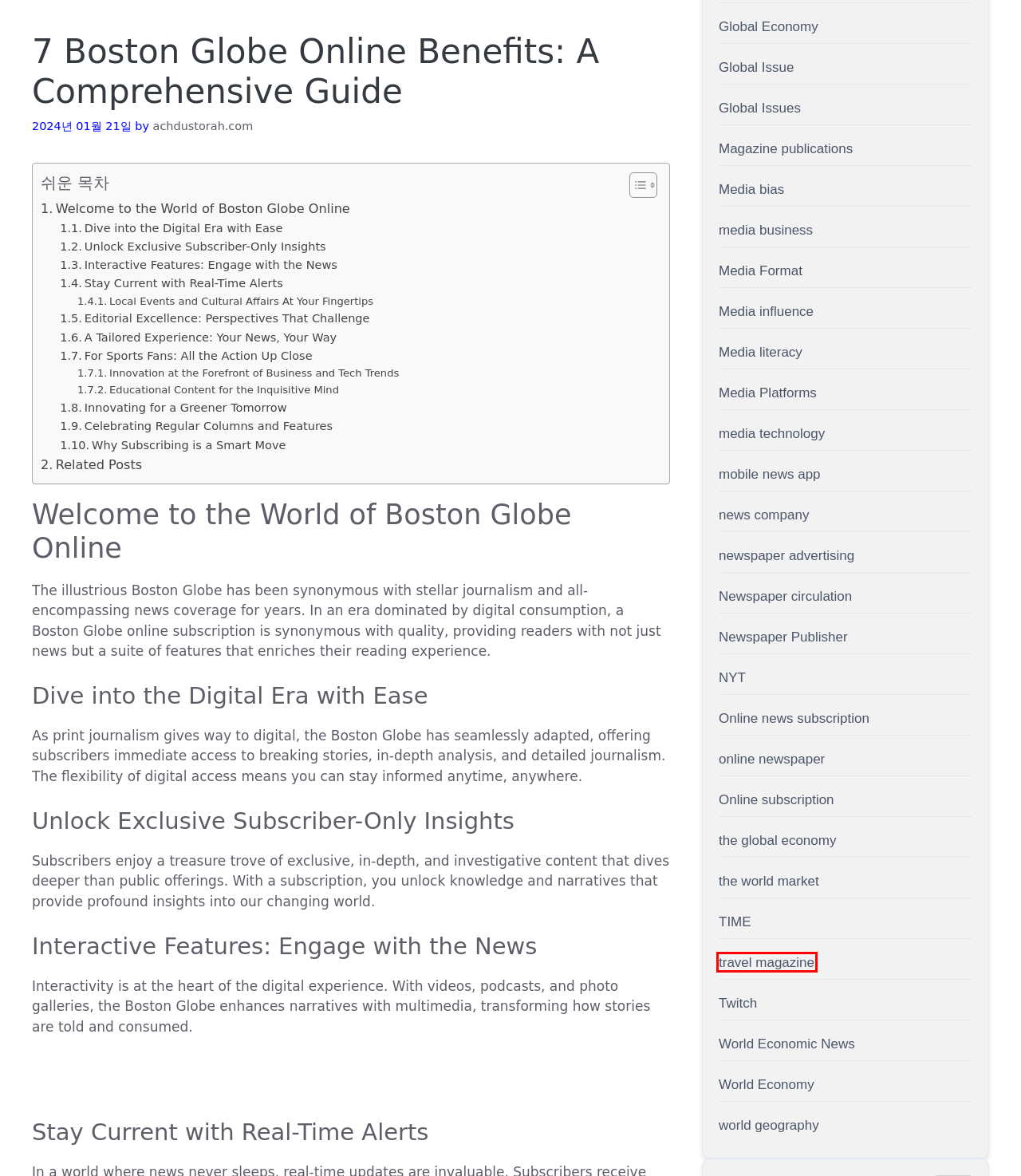Examine the screenshot of a webpage with a red bounding box around a specific UI element. Identify which webpage description best matches the new webpage that appears after clicking the element in the red bounding box. Here are the candidates:
A. mobile news app - Achdus Torah's World News
B. Media Format - Achdus Torah's World News
C. the global economy - Achdus Torah's World News
D. World Economic News - Achdus Torah's World News
E. travel magazine - Achdus Torah's World News
F. Media literacy - Achdus Torah's World News
G. Online subscription - Achdus Torah's World News
H. Global Economy - Achdus Torah's World News

E